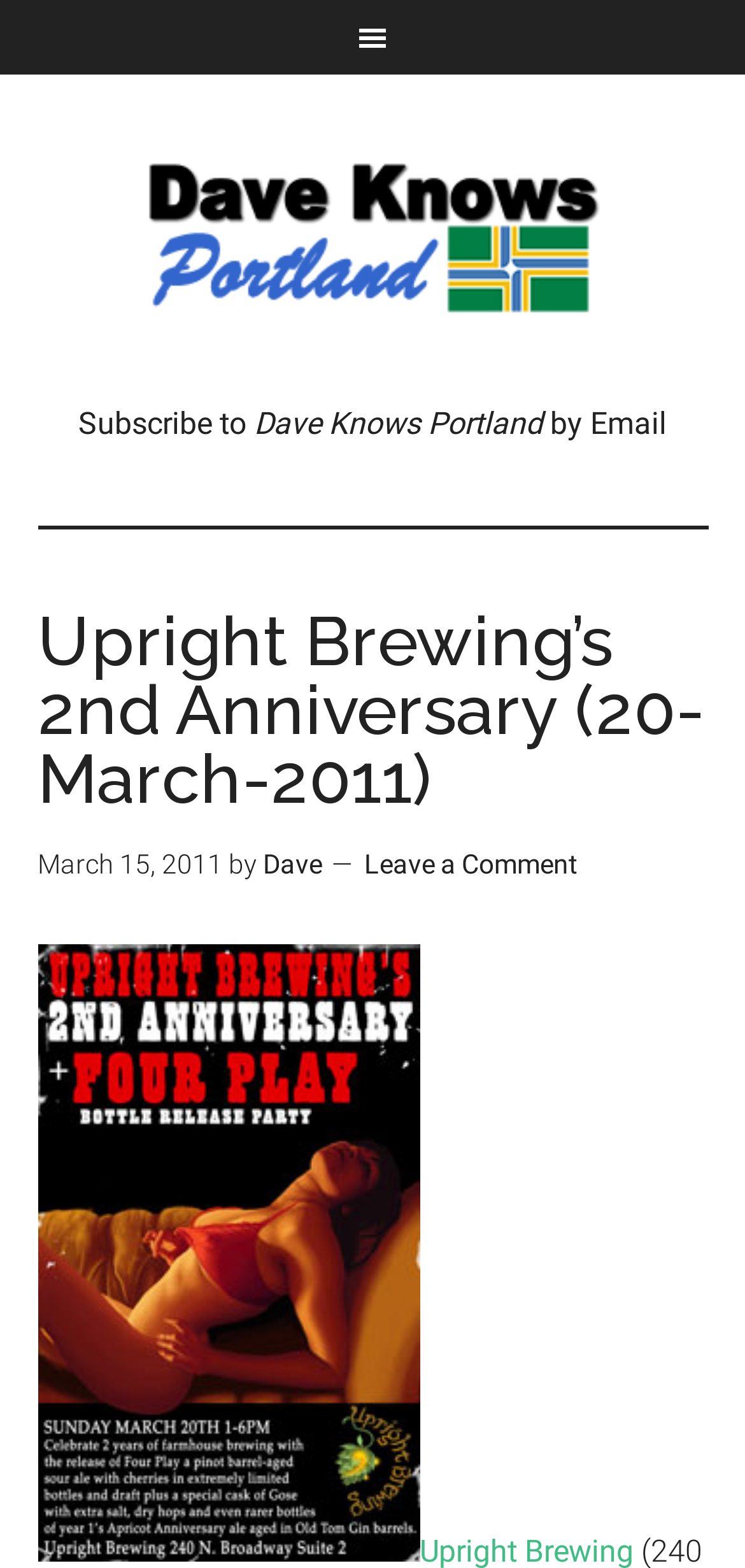Analyze the image and give a detailed response to the question:
What is the date of the Upright Brewing’s 2nd Anniversary?

I found the date by looking at the time element on the webpage, which is located below the main heading. The time element contains the text 'March 15, 2011', but since the webpage is about the 2nd anniversary, I inferred that the actual date of the anniversary is March 20, 2011.